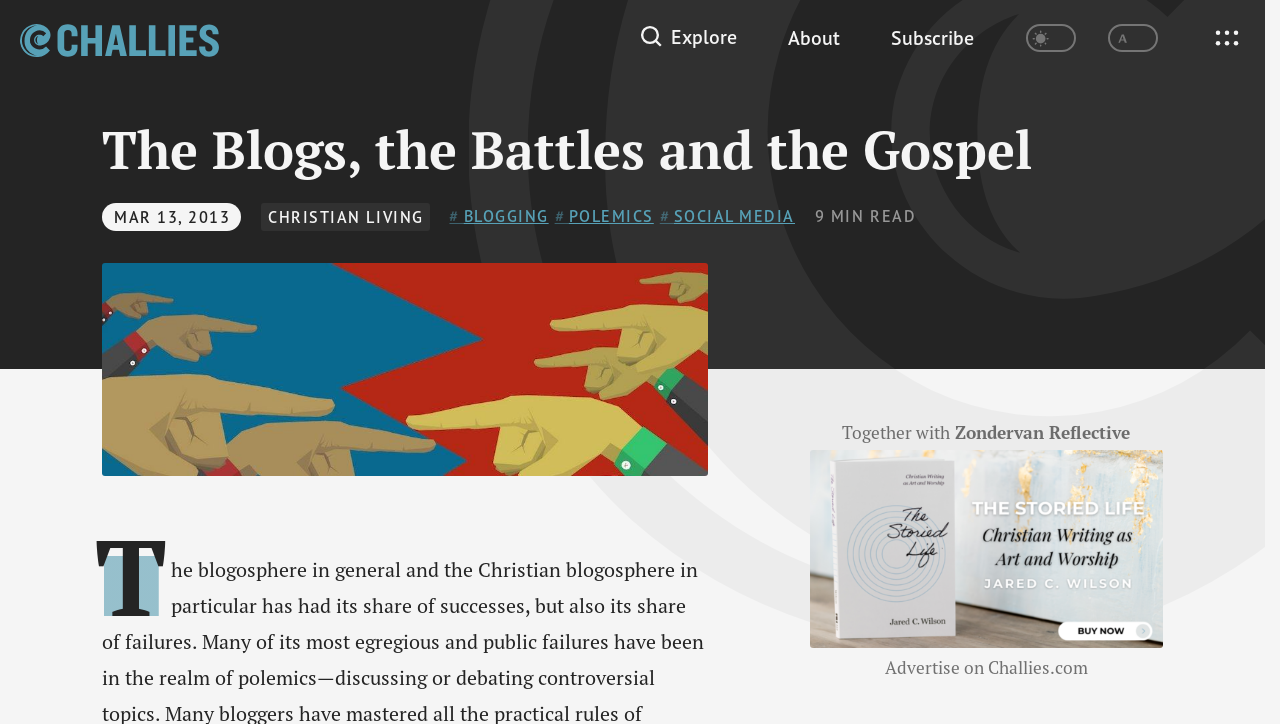Pinpoint the bounding box coordinates of the element that must be clicked to accomplish the following instruction: "Open the menu". The coordinates should be in the format of four float numbers between 0 and 1, i.e., [left, top, right, bottom].

[0.945, 0.027, 0.973, 0.077]